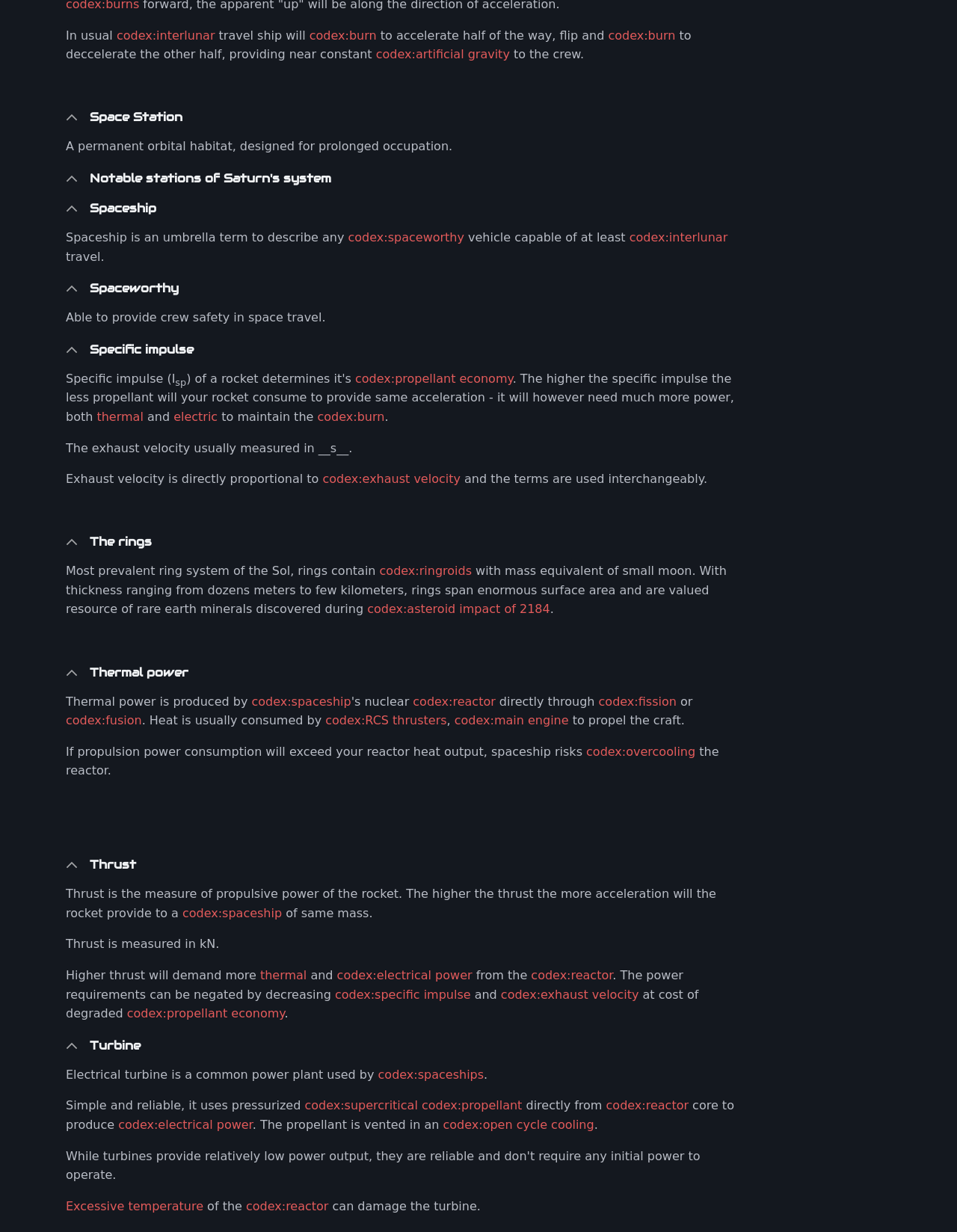Identify the bounding box of the UI element described as follows: "codex:burn". Provide the coordinates as four float numbers in the range of 0 to 1 [left, top, right, bottom].

[0.635, 0.023, 0.706, 0.034]